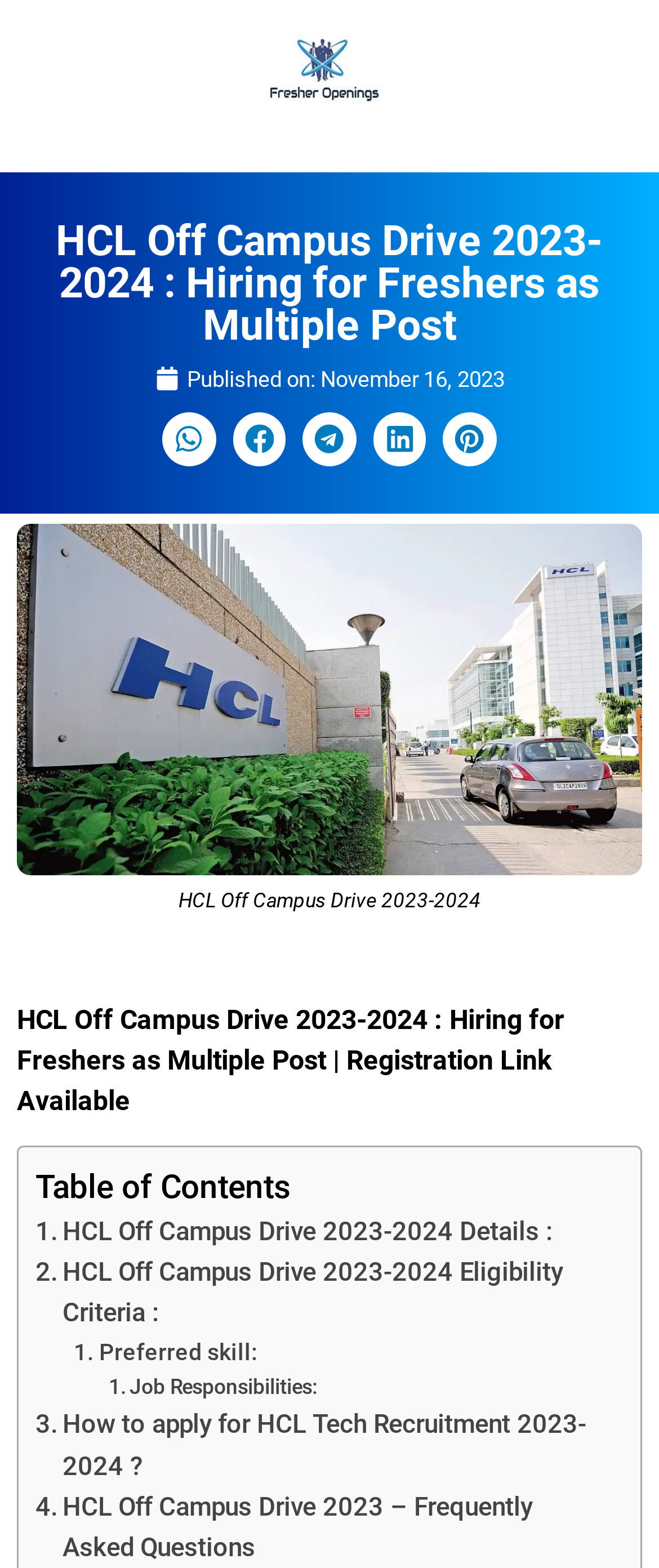How many social media platforms can you share the article on?
From the image, respond with a single word or phrase.

5